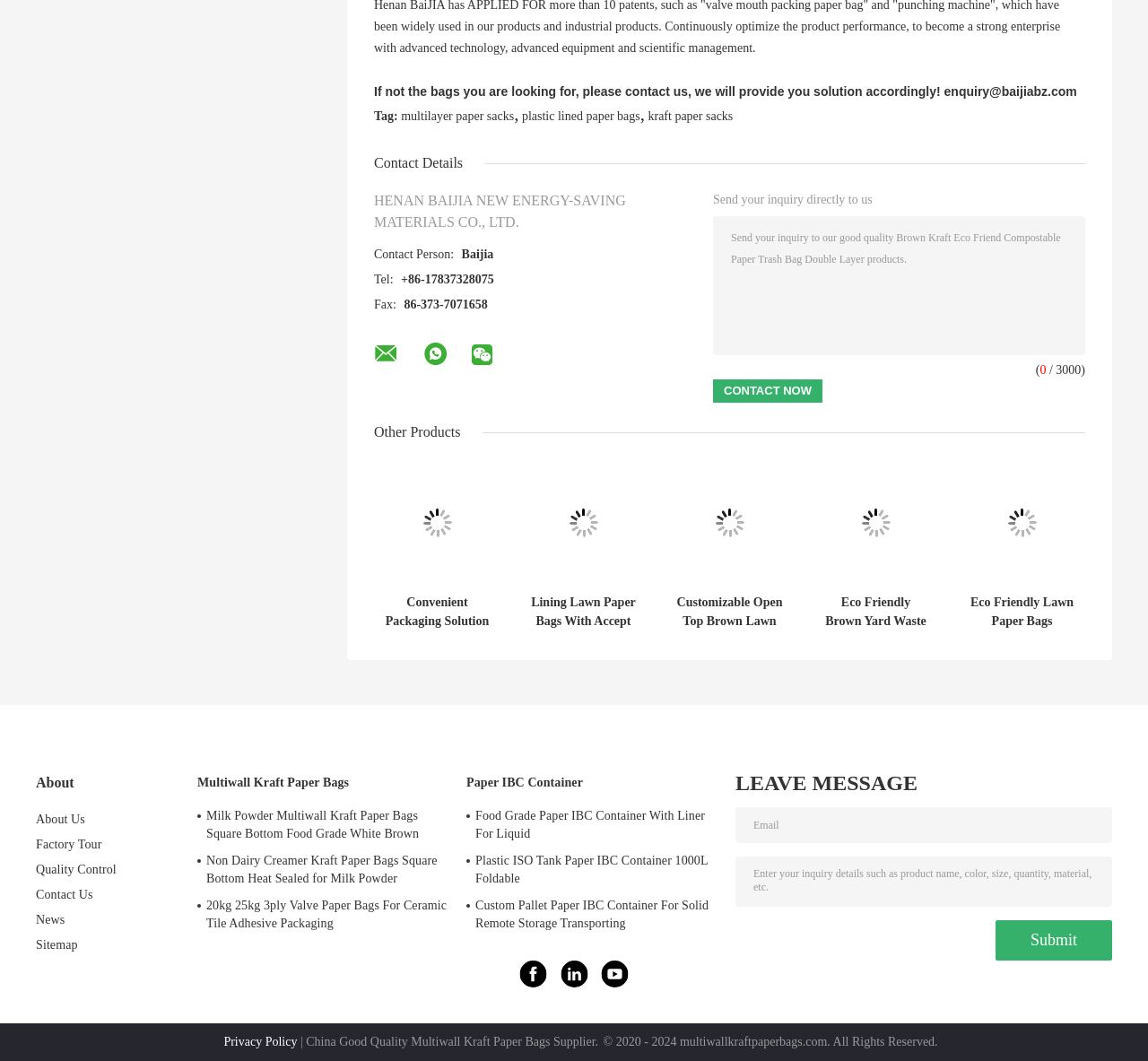What is the contact person's name?
Please use the image to deliver a detailed and complete answer.

I found the contact person's name by looking at the contact details section, where it is written as 'Contact Person: Baijia'.